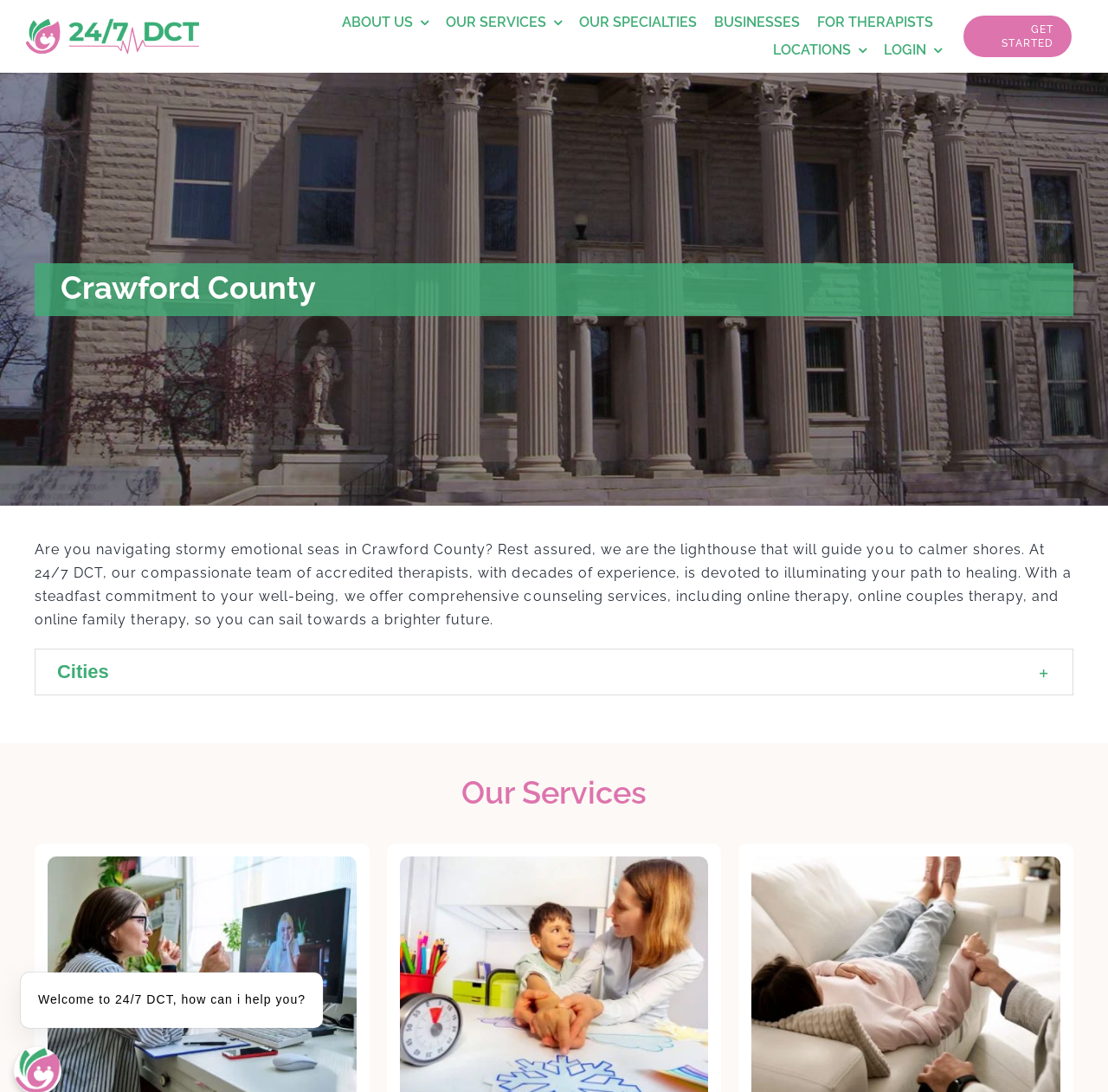Provide the bounding box coordinates of the HTML element this sentence describes: "Blog". The bounding box coordinates consist of four float numbers between 0 and 1, i.e., [left, top, right, bottom].

None